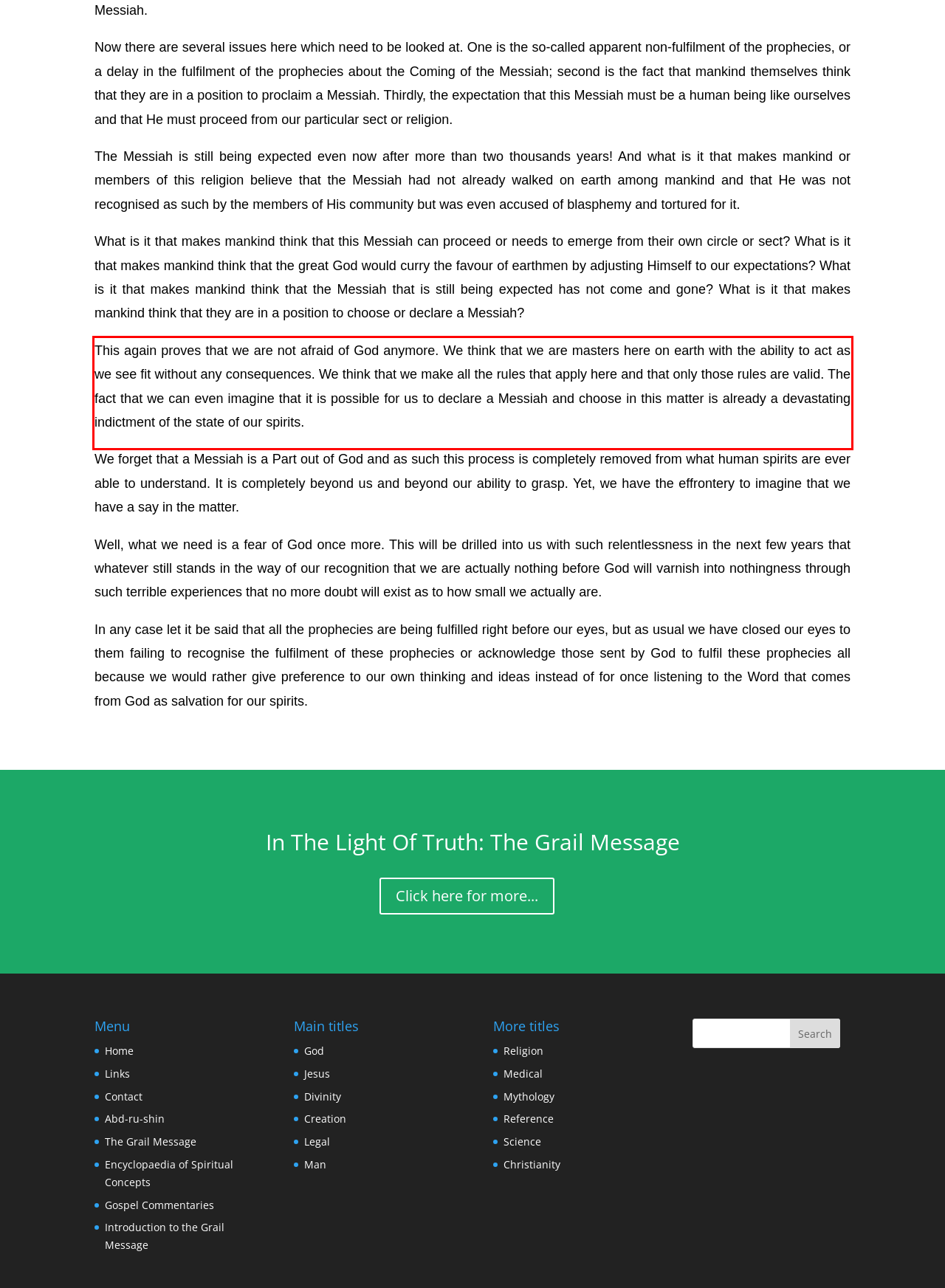Using OCR, extract the text content found within the red bounding box in the given webpage screenshot.

This again proves that we are not afraid of God anymore. We think that we are masters here on earth with the ability to act as we see fit without any consequences. We think that we make all the rules that apply here and that only those rules are valid. The fact that we can even imagine that it is possible for us to declare a Messiah and choose in this matter is already a devastating indictment of the state of our spirits.